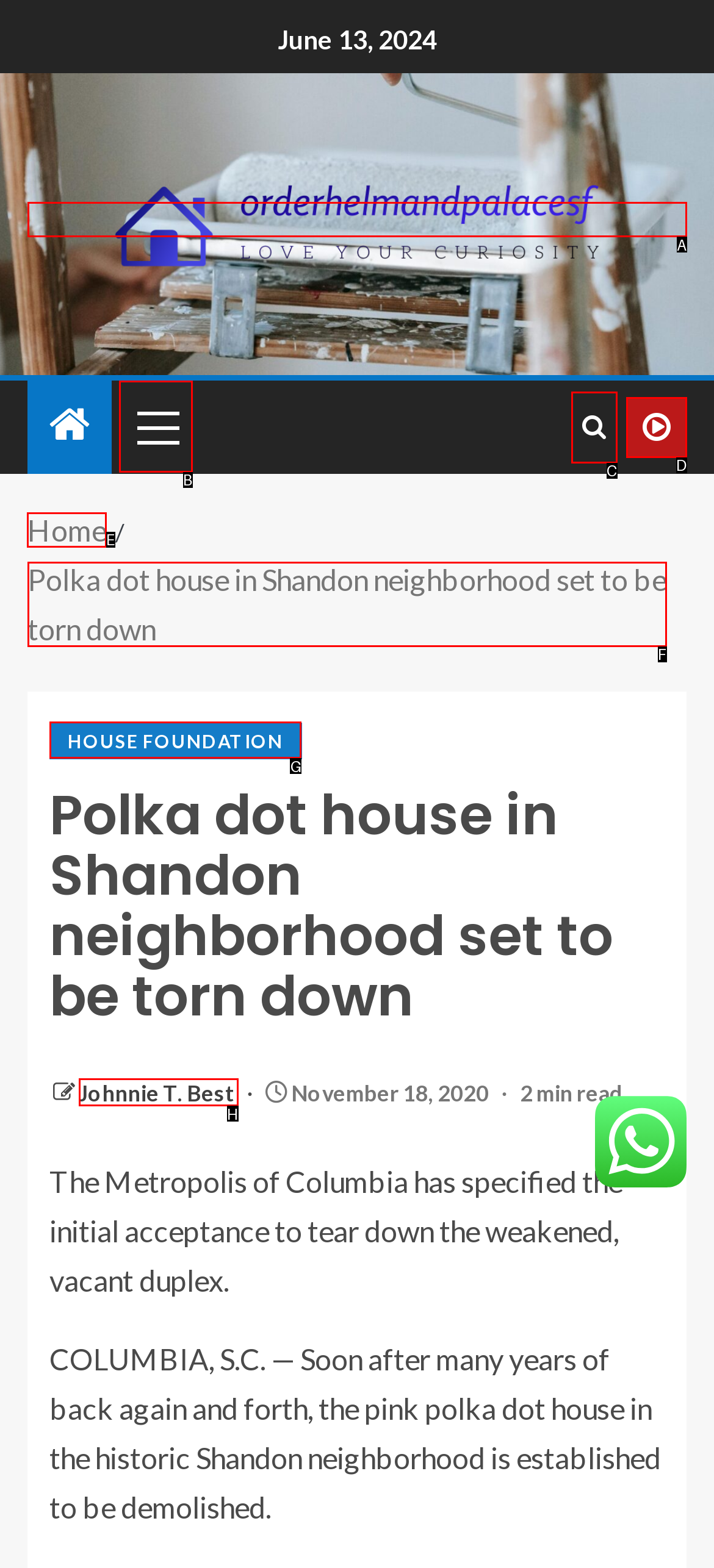Identify the letter of the UI element I need to click to carry out the following instruction: Go to the Home page

E